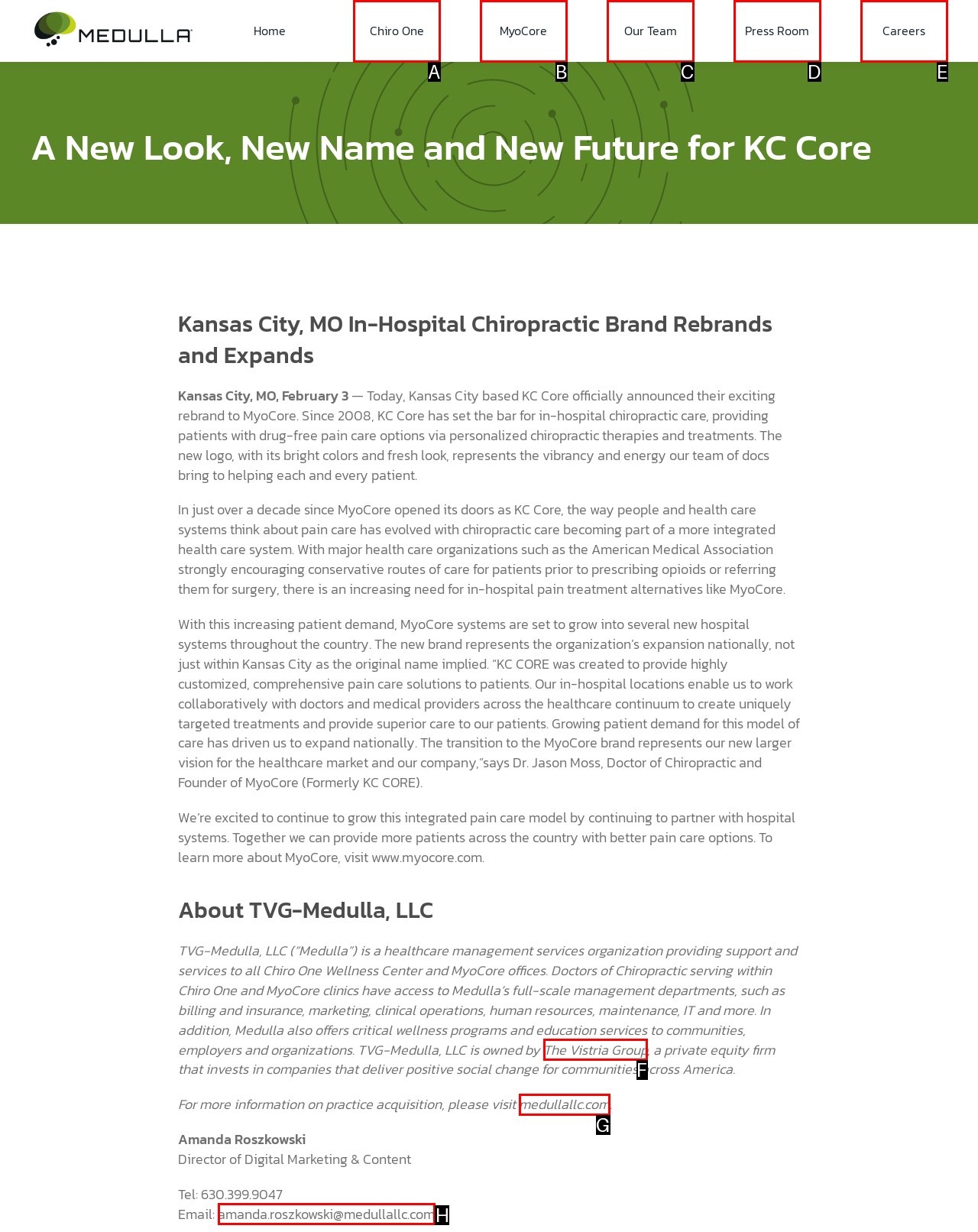Identify the HTML element you need to click to achieve the task: Contact Amanda Roszkowski via email. Respond with the corresponding letter of the option.

H